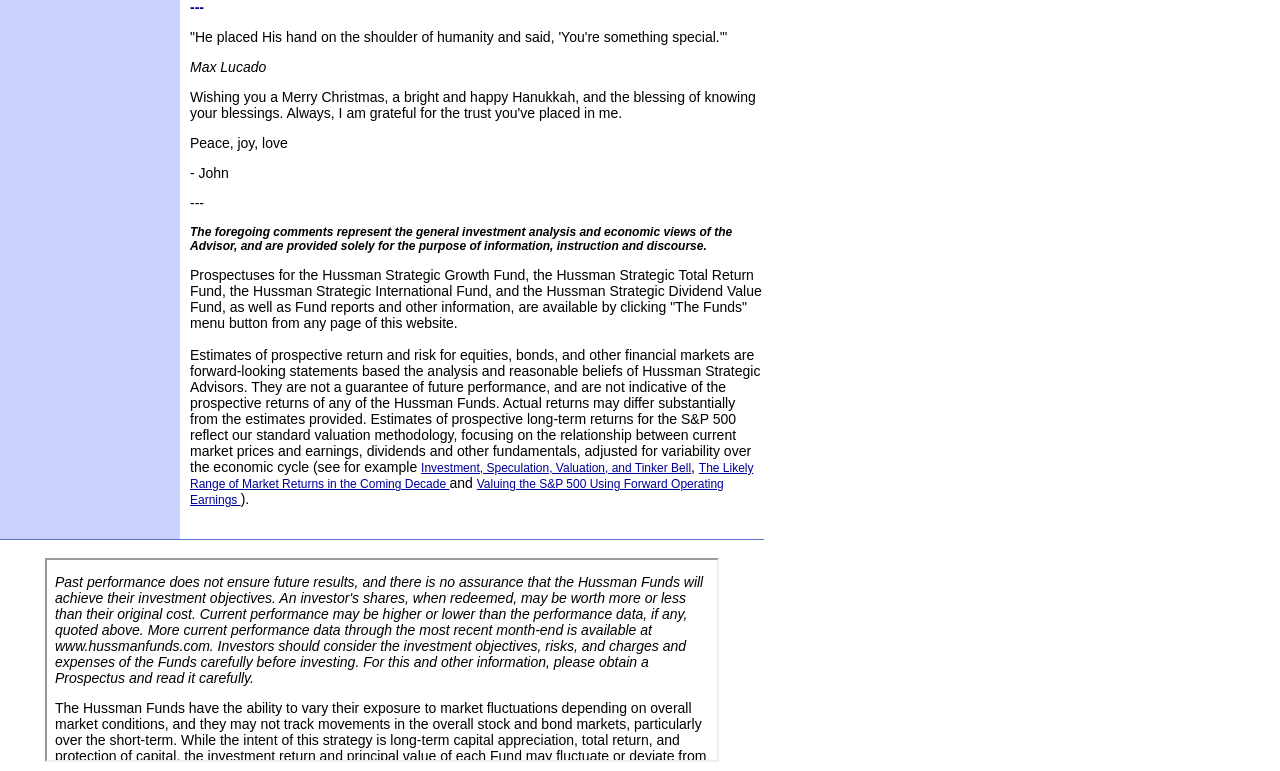What is the topic of the link 'Investment, Speculation, Valuation, and Tinker Bell'?
Utilize the information in the image to give a detailed answer to the question.

The link 'Investment, Speculation, Valuation, and Tinker Bell' is likely related to investment and valuation, as it is mentioned alongside other links discussing market returns and earnings.